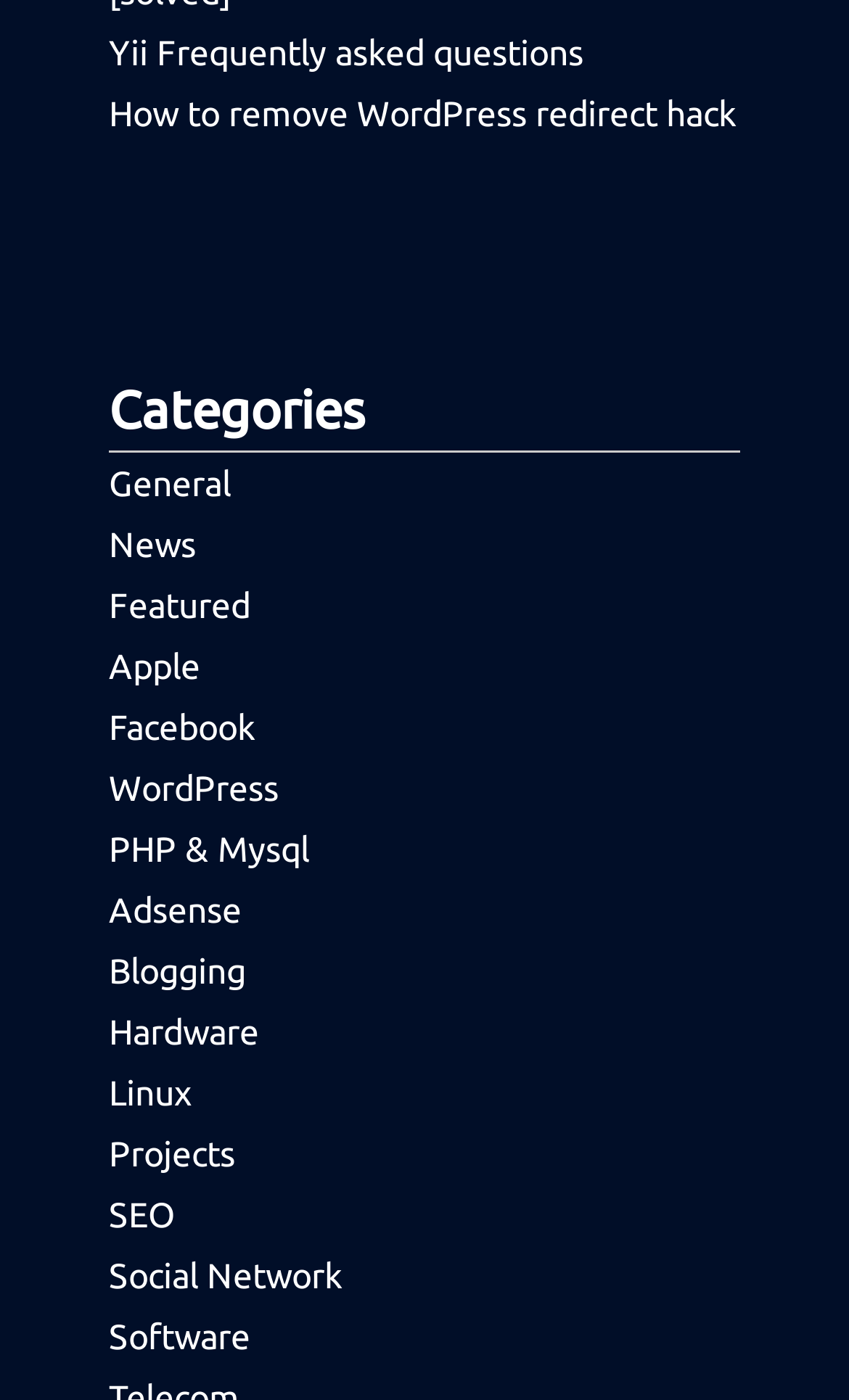Highlight the bounding box coordinates of the element that should be clicked to carry out the following instruction: "Learn about SEO". The coordinates must be given as four float numbers ranging from 0 to 1, i.e., [left, top, right, bottom].

[0.128, 0.853, 0.205, 0.881]